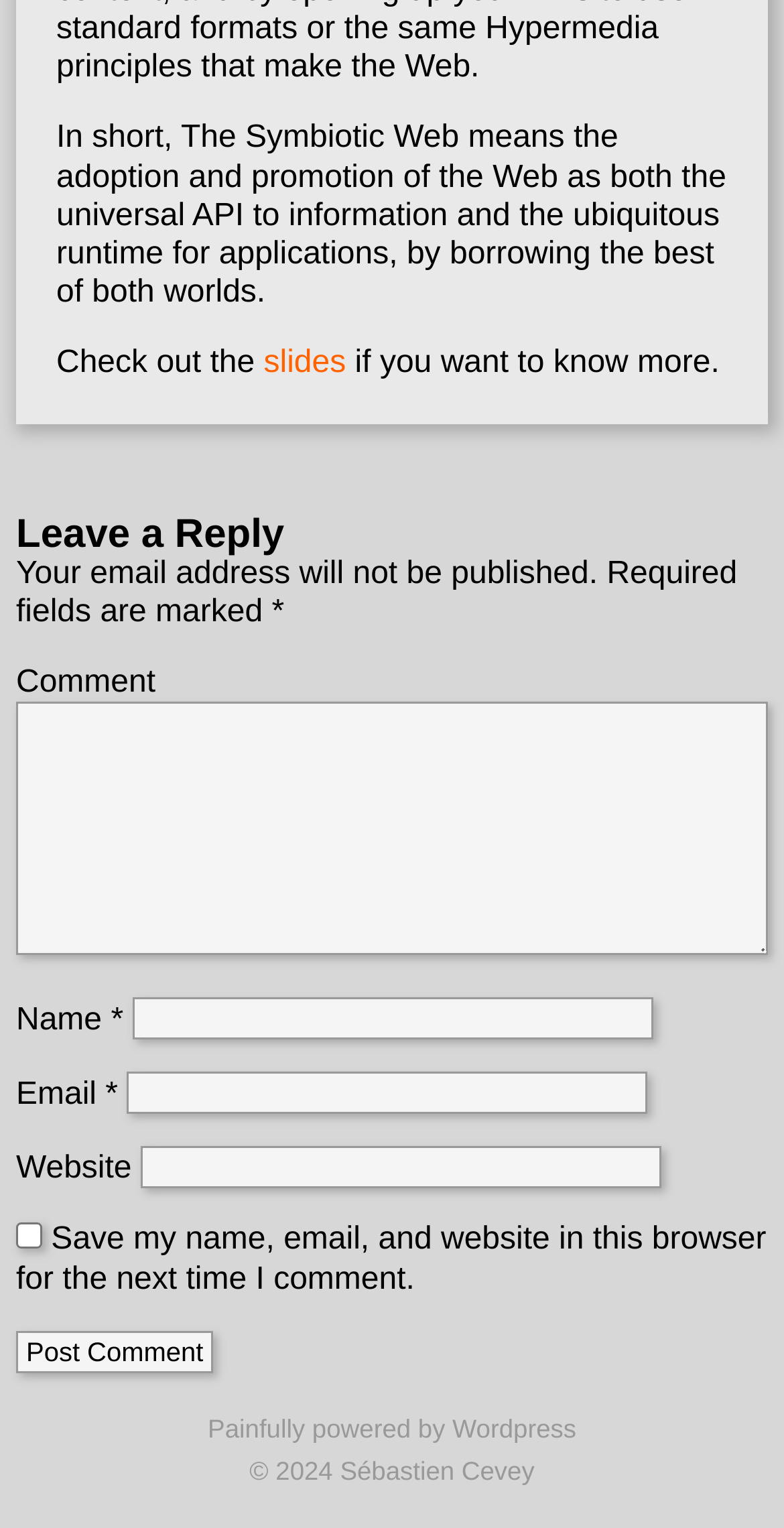Find the bounding box coordinates of the clickable area required to complete the following action: "Click the 'slides' link".

[0.336, 0.227, 0.441, 0.249]